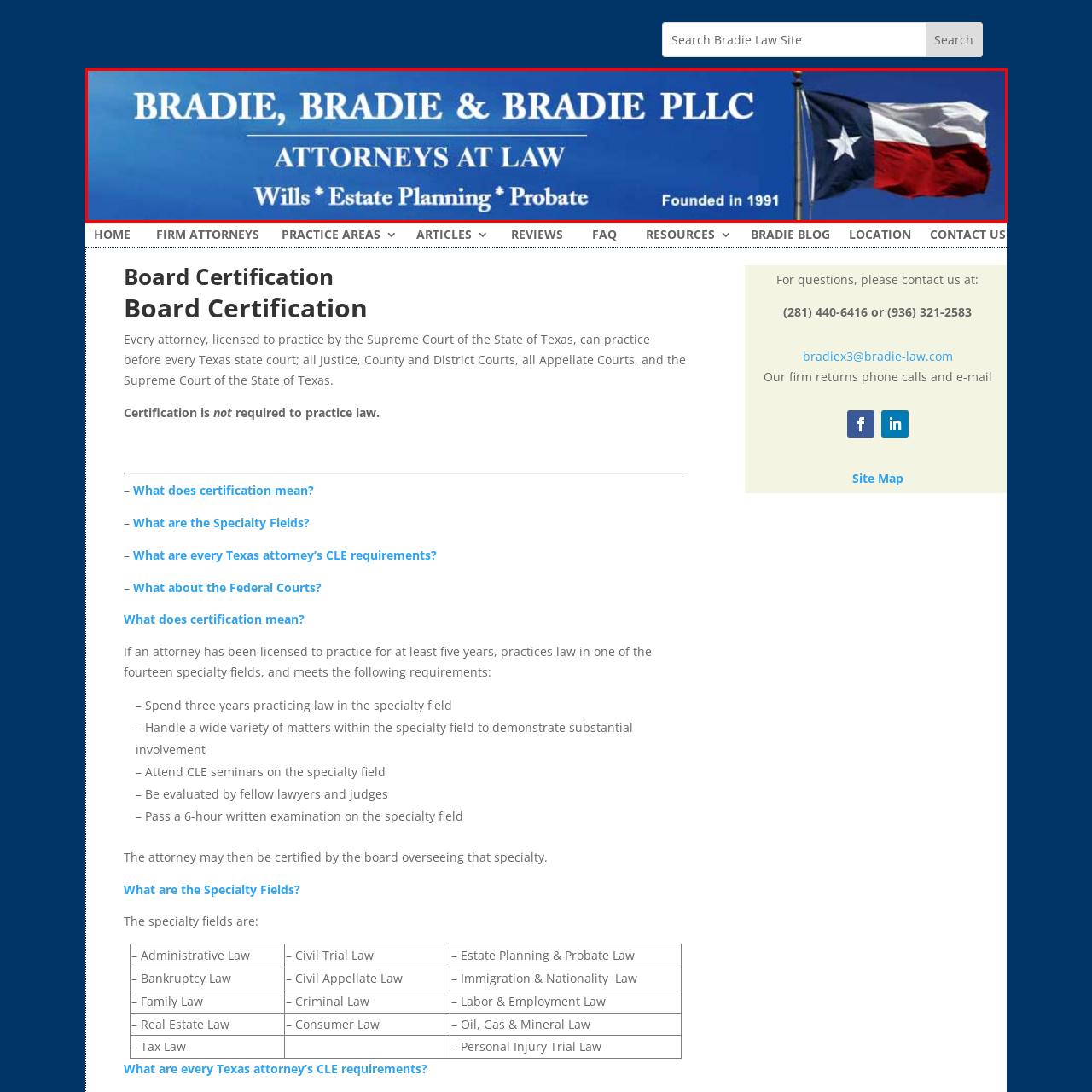What is the year the firm was founded?
Carefully examine the image within the red bounding box and provide a detailed answer to the question.

The year the firm was founded is 1991, as indicated by the note at the bottom of the header, which adds a sense of established credibility and experience.